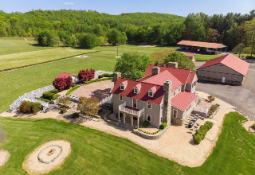Provide a thorough description of the contents of the image.

The image features a stunning aerial view of a beautifully landscaped property, showcasing a large, elegant home with a distinctive red roof. Surrounding the house are vibrant green trees and bushes, contributing to the serene outdoor atmosphere. The well-maintained lawn extends outwards, highlighting the property's spaciousness. In the foreground, a circular stone feature adds charm, while in the background, a separate structure with a matching red roof complements the main house. This picturesque setting is situated in a tranquil area, making it an ideal haven for potential buyers looking to embrace both luxury and nature. The location, 10599 Warland Rd, Marshall, VA 20115, emphasizes its desirability in the real estate market.